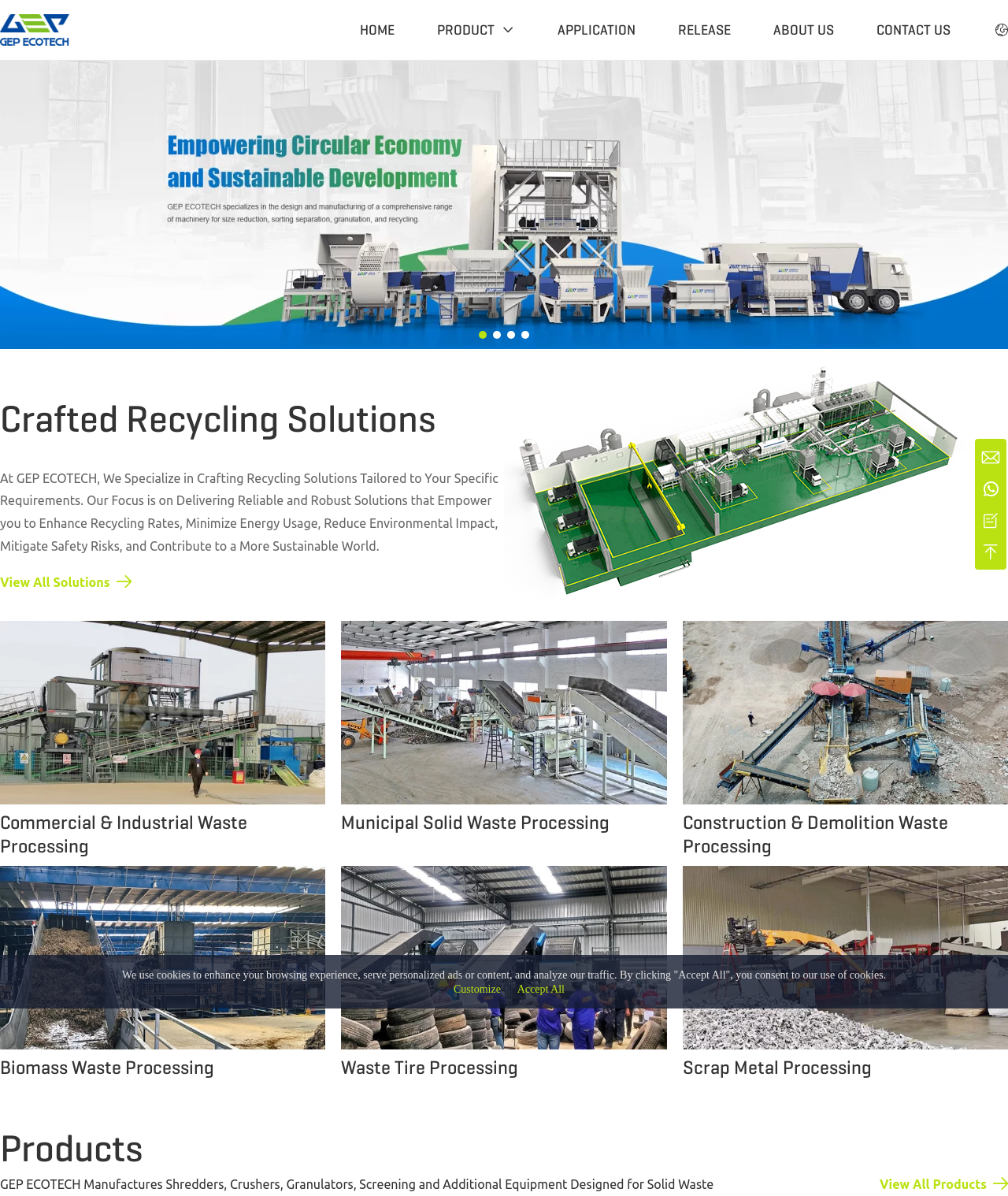Observe the image and answer the following question in detail: What is the purpose of GEP ECOTECH's recycling solutions?

According to the webpage, GEP ECOTECH's recycling solutions aim to enhance recycling rates, minimize energy usage, reduce environmental impact, mitigate safety risks, and contribute to a more sustainable world.